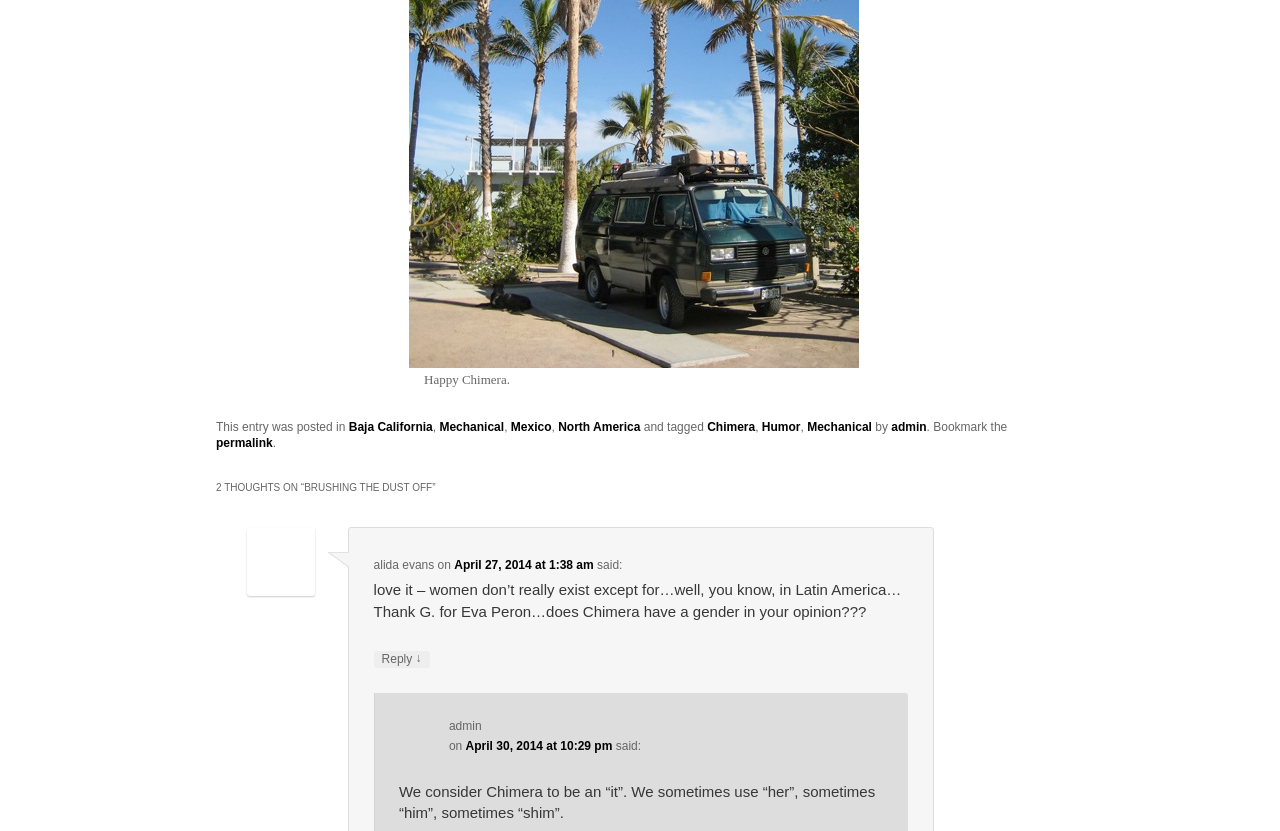Refer to the image and provide an in-depth answer to the question: 
Who wrote the first comment?

The first comment is written by 'alida evans' as indicated by the static text 'alida evans' followed by the comment text.